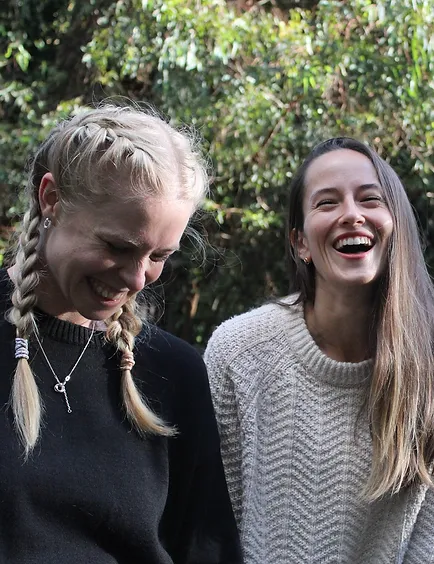Kindly respond to the following question with a single word or a brief phrase: 
What is the atmosphere suggested by the lush, green background?

connection to nature and well-being